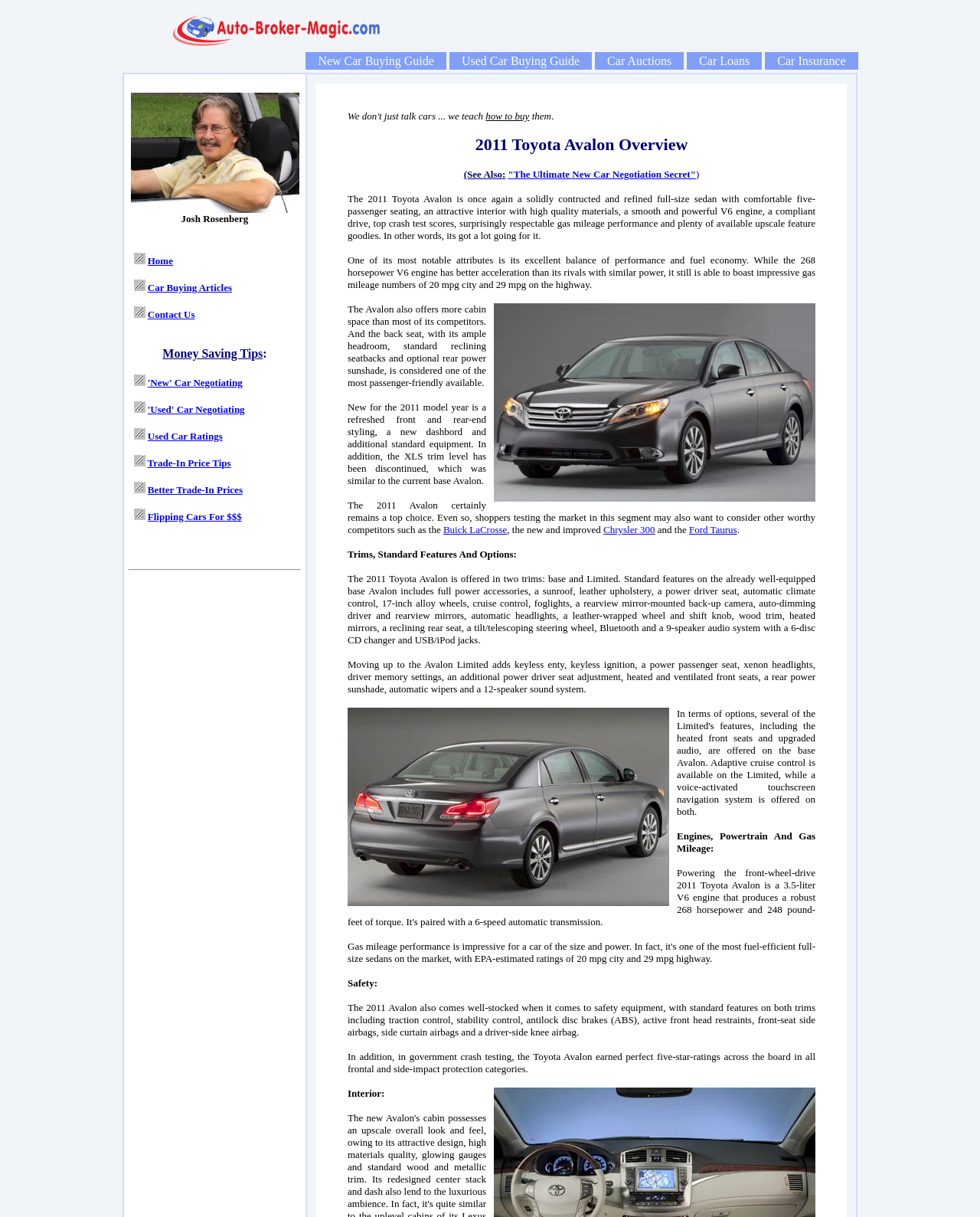Please locate the bounding box coordinates of the element's region that needs to be clicked to follow the instruction: "Click on 'New Car Buying Guide'". The bounding box coordinates should be provided as four float numbers between 0 and 1, i.e., [left, top, right, bottom].

[0.312, 0.043, 0.455, 0.057]